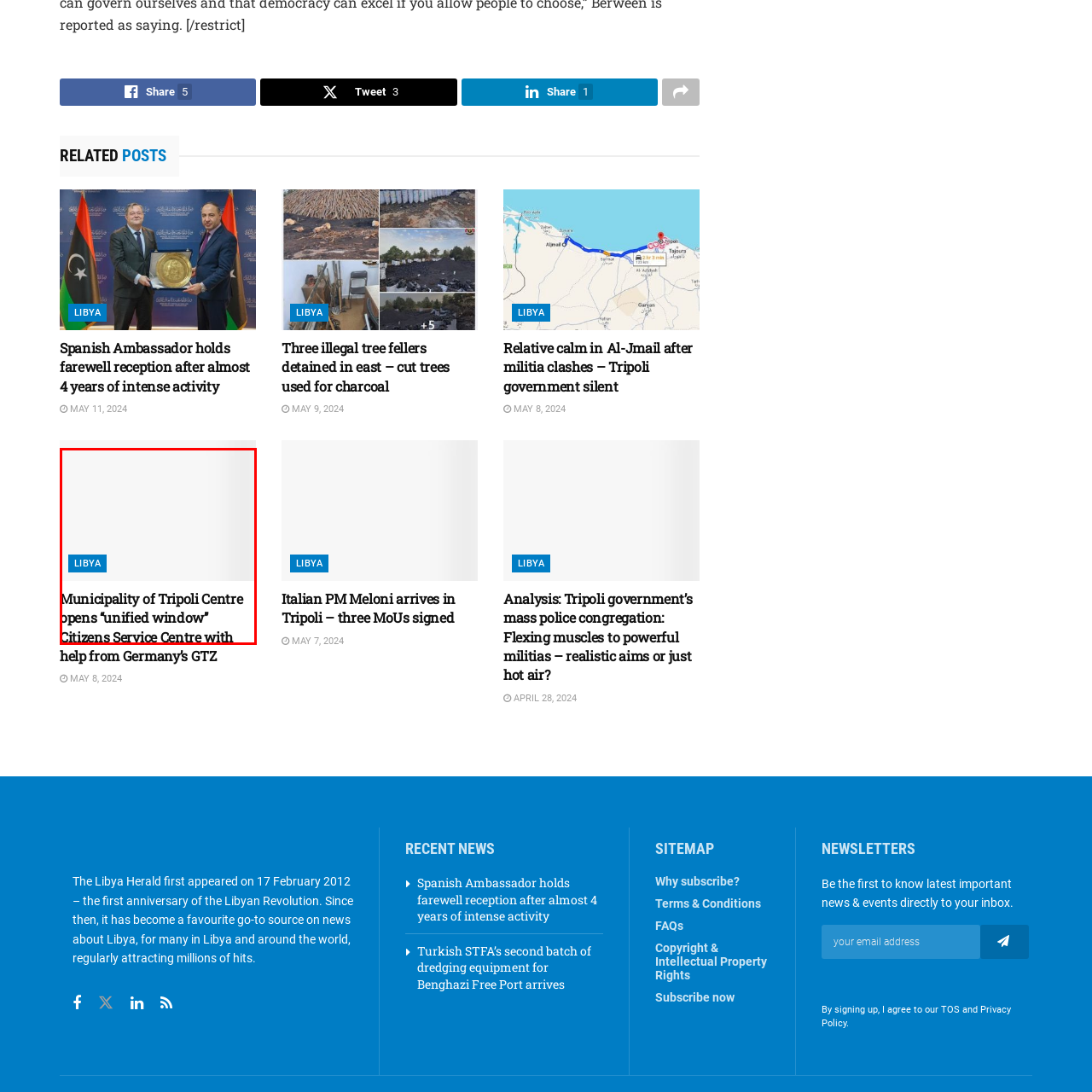View the portion of the image inside the red box and respond to the question with a succinct word or phrase: What is the goal of the Citizens Service Centre initiative?

Enhance citizen engagement and service delivery